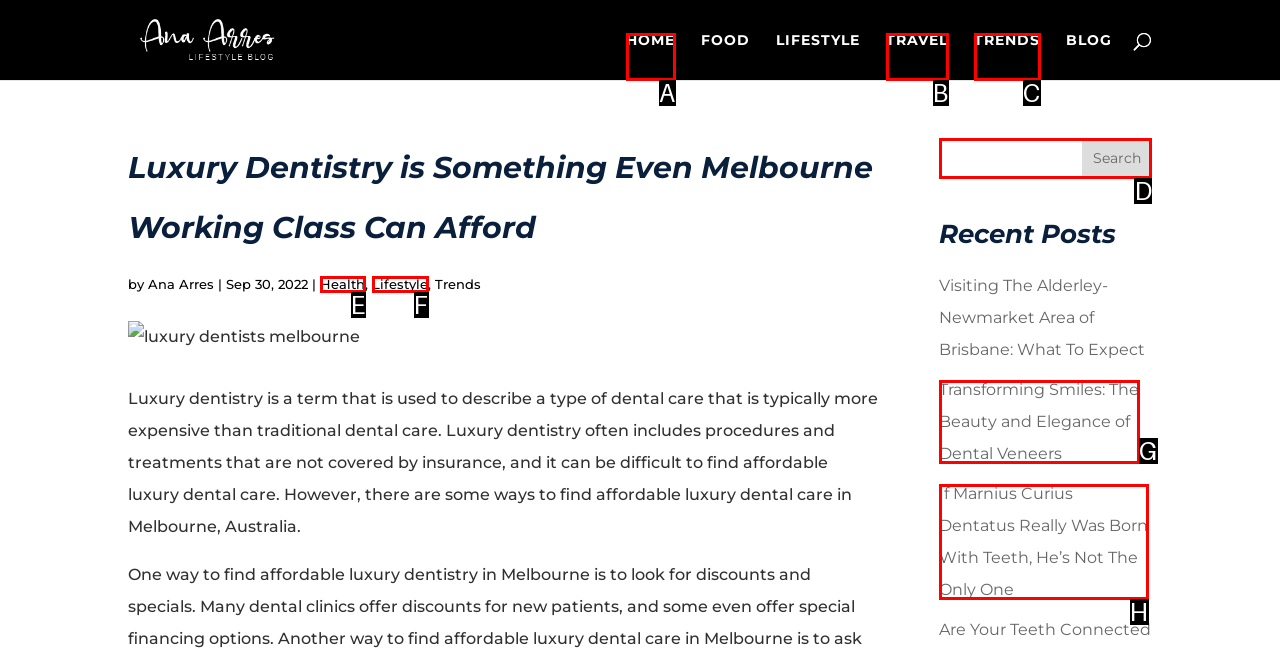Which HTML element matches the description: Health the best? Answer directly with the letter of the chosen option.

E